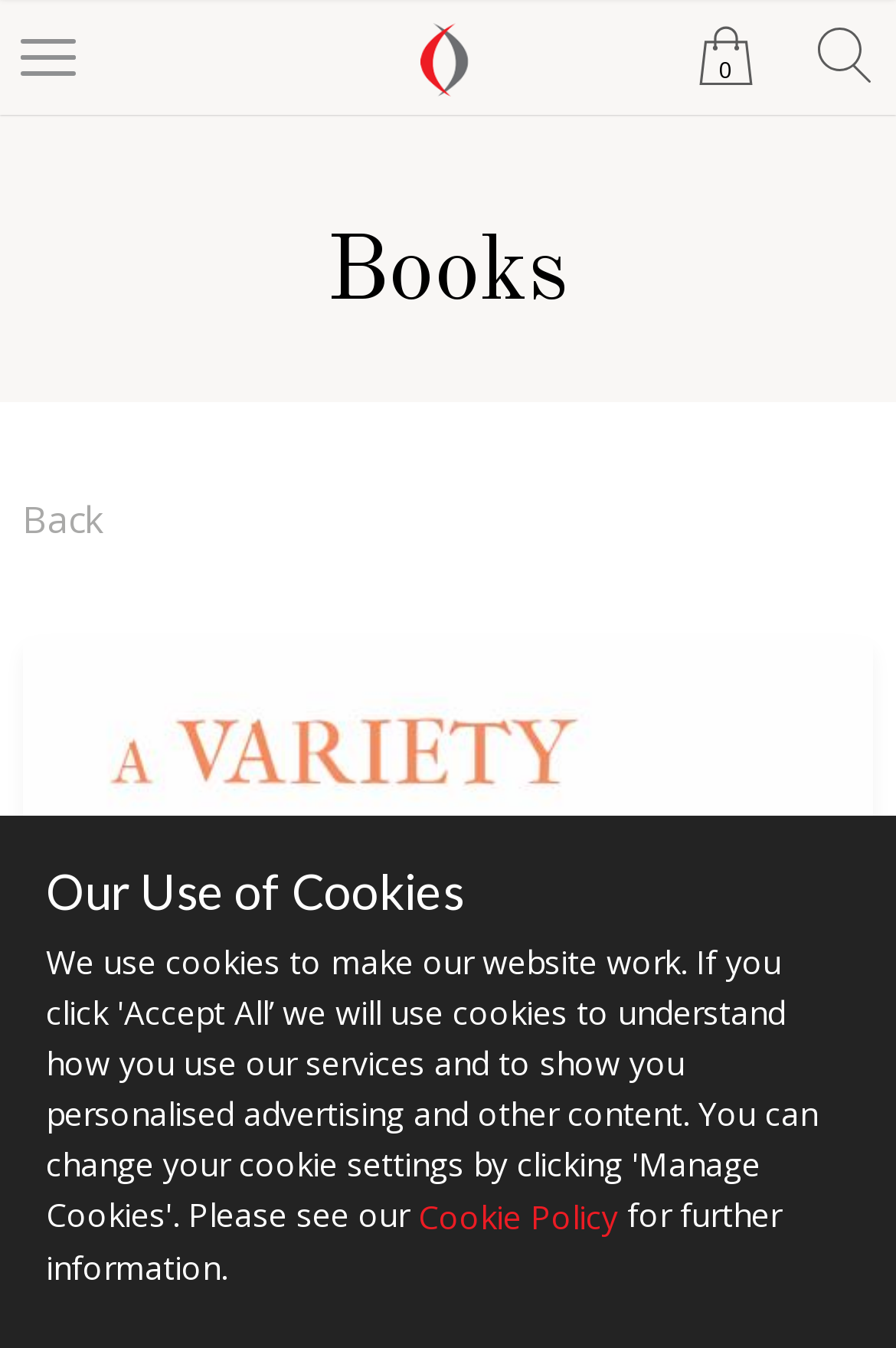Provide the bounding box coordinates of the UI element this sentence describes: "Cookie Policy".

[0.467, 0.885, 0.69, 0.924]